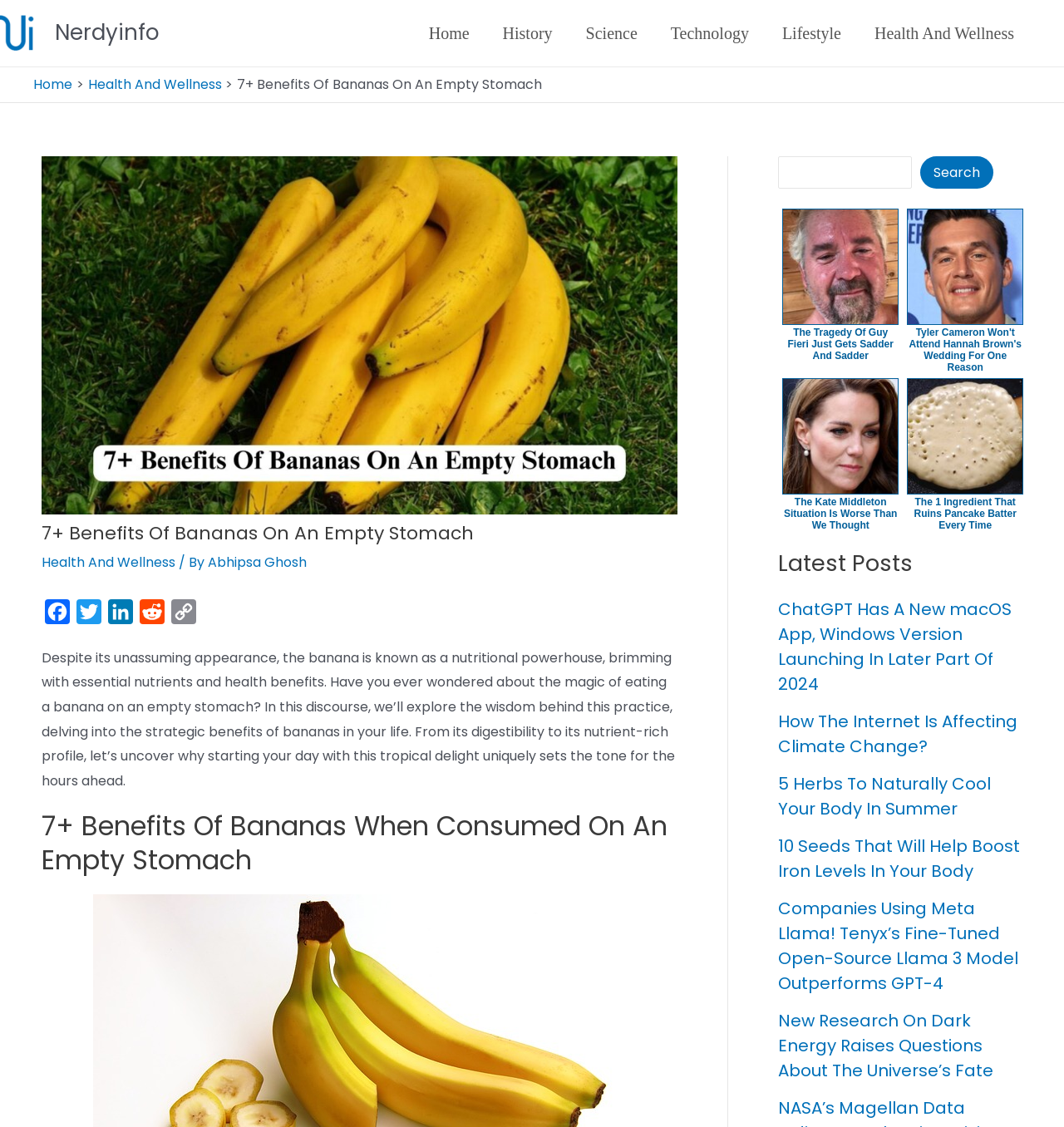Provide a short answer using a single word or phrase for the following question: 
What type of content is listed under 'Latest Posts'?

Article links